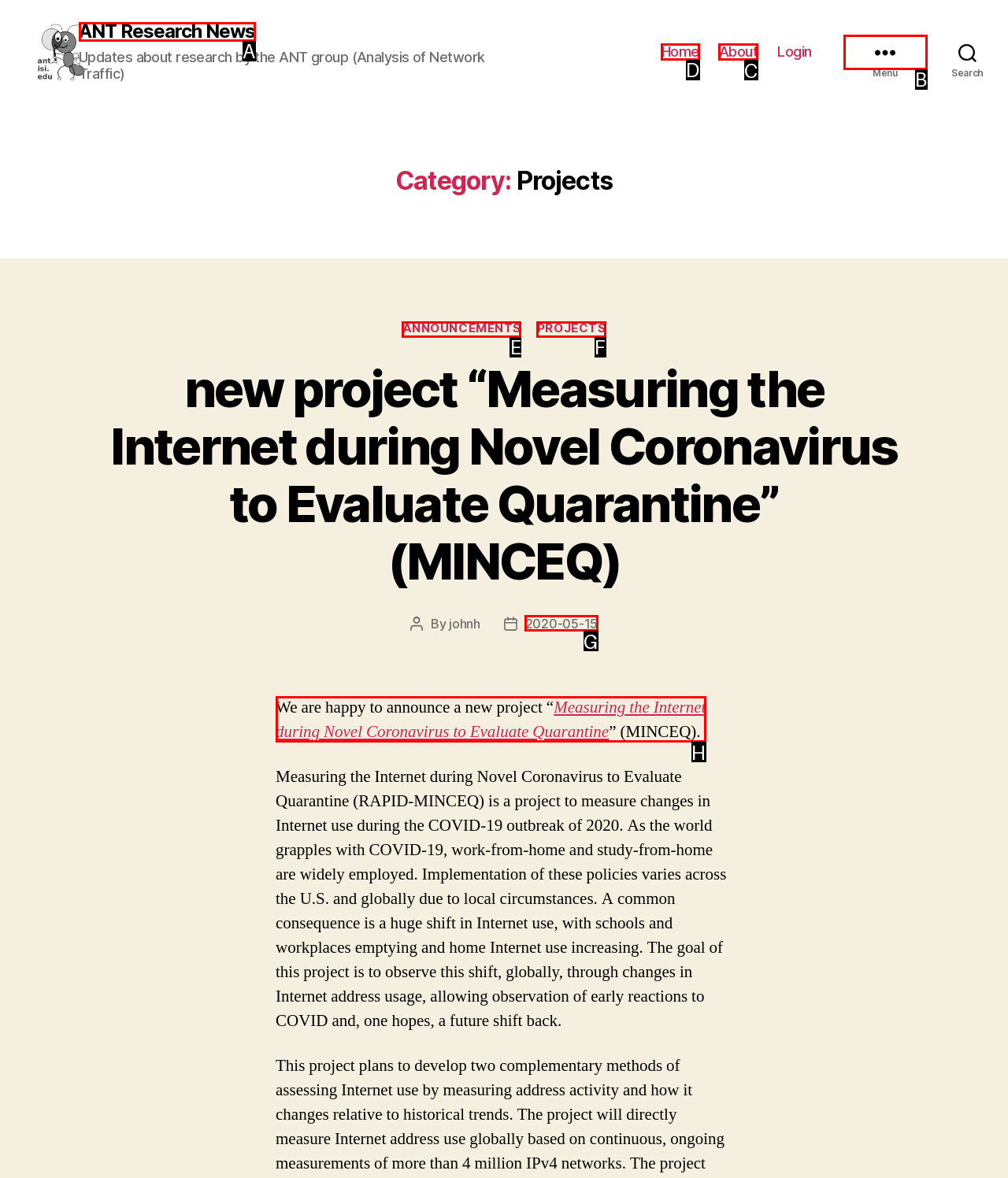Find the option you need to click to complete the following instruction: go to home page
Answer with the corresponding letter from the choices given directly.

D